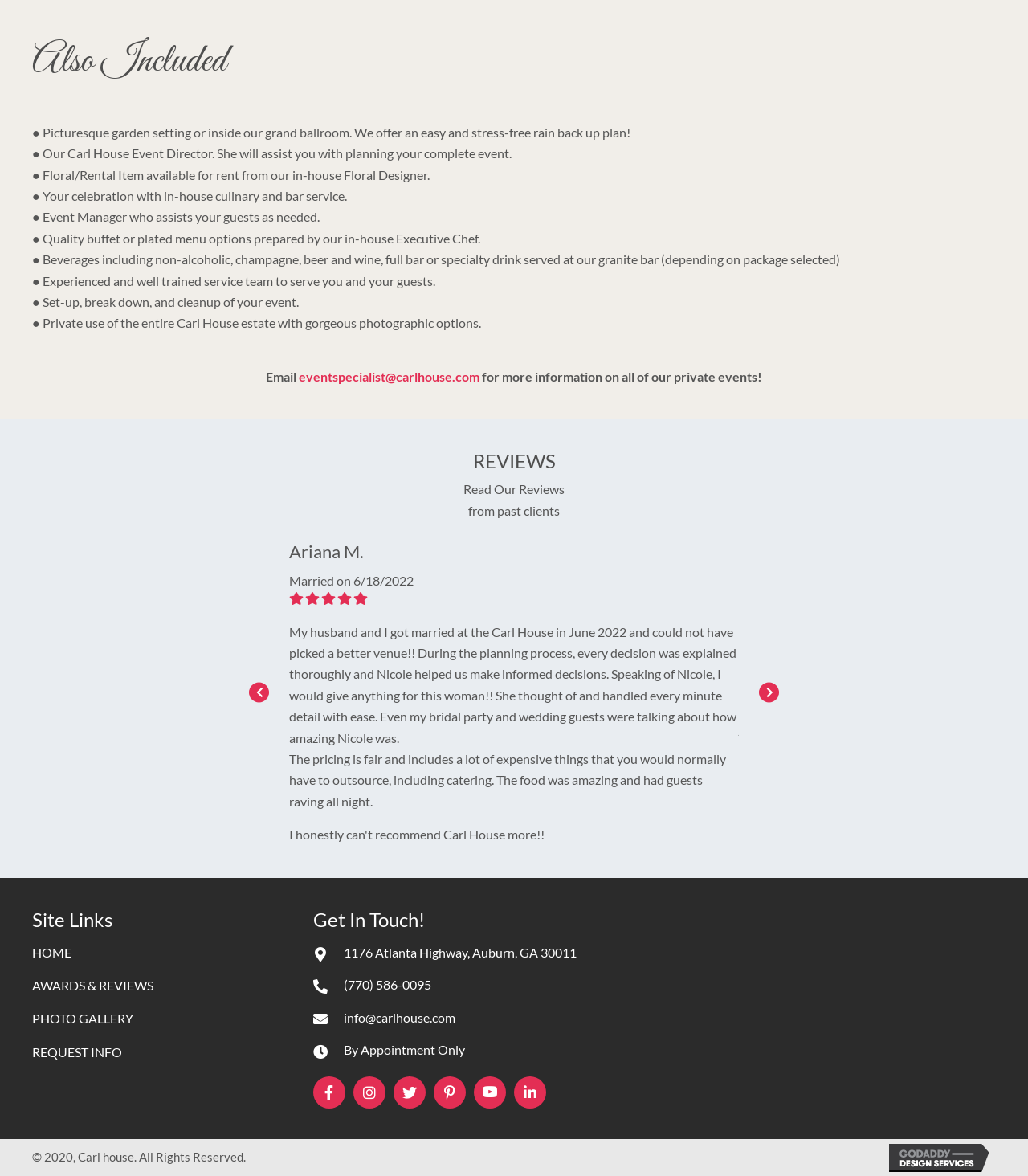What is the name of the event director mentioned?
Look at the image and answer the question with a single word or phrase.

Nicole